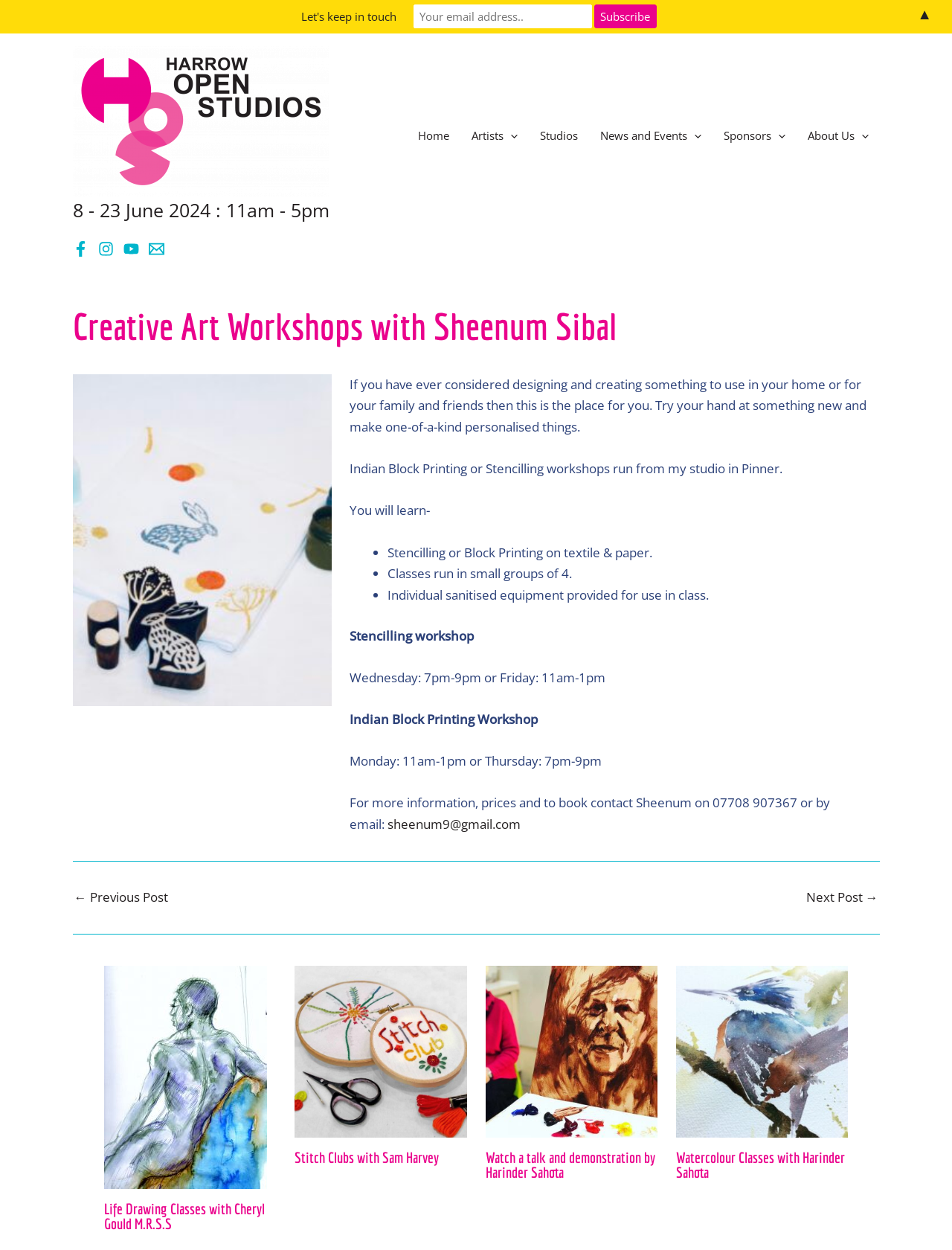Indicate the bounding box coordinates of the element that must be clicked to execute the instruction: "Open the 'Artists Menu Toggle'". The coordinates should be given as four float numbers between 0 and 1, i.e., [left, top, right, bottom].

[0.483, 0.099, 0.555, 0.117]